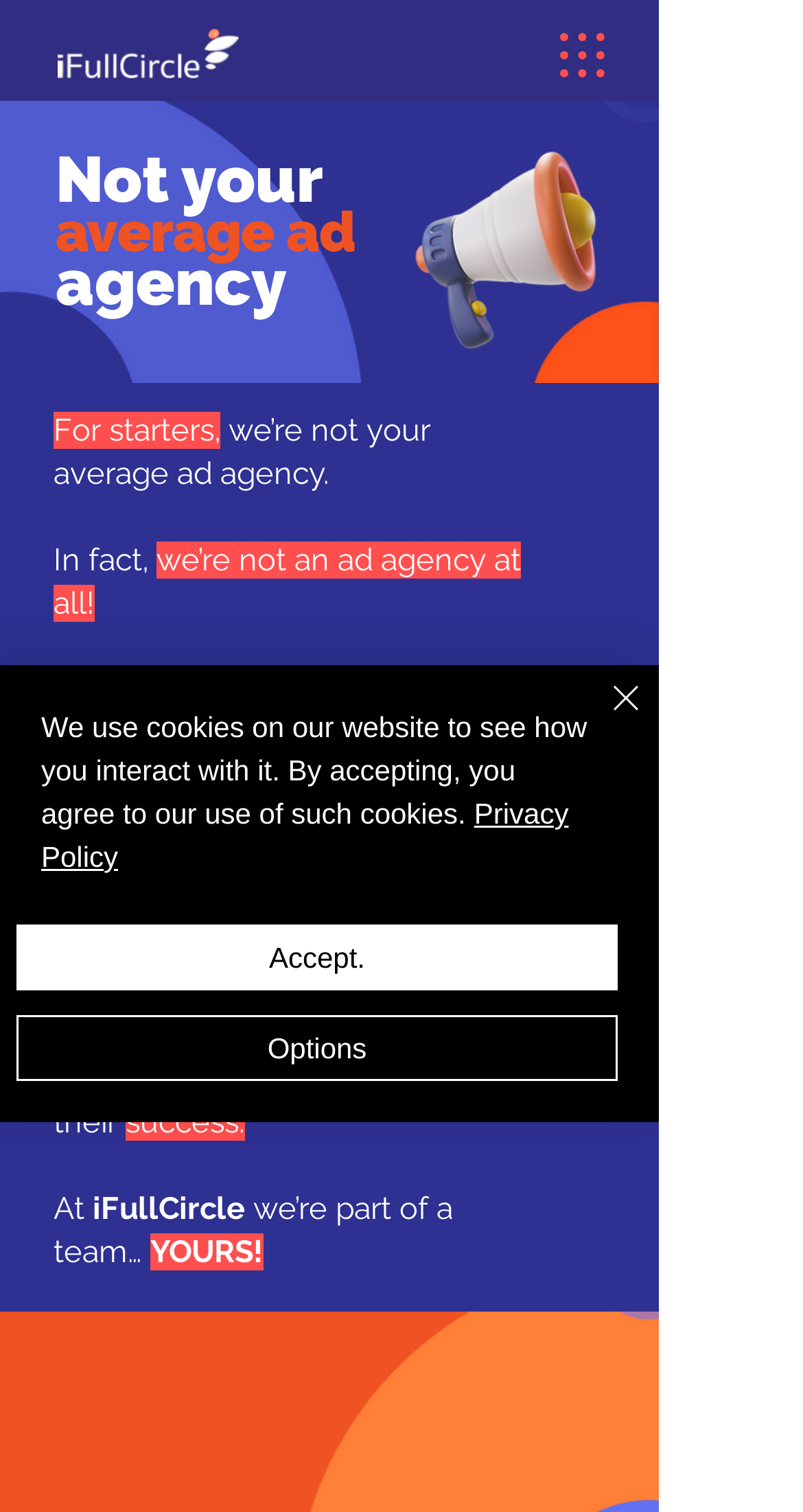Provide the bounding box coordinates of the HTML element this sentence describes: "aria-label="Open navigation menu"". The bounding box coordinates consist of four float numbers between 0 and 1, i.e., [left, top, right, bottom].

[0.674, 0.015, 0.774, 0.059]